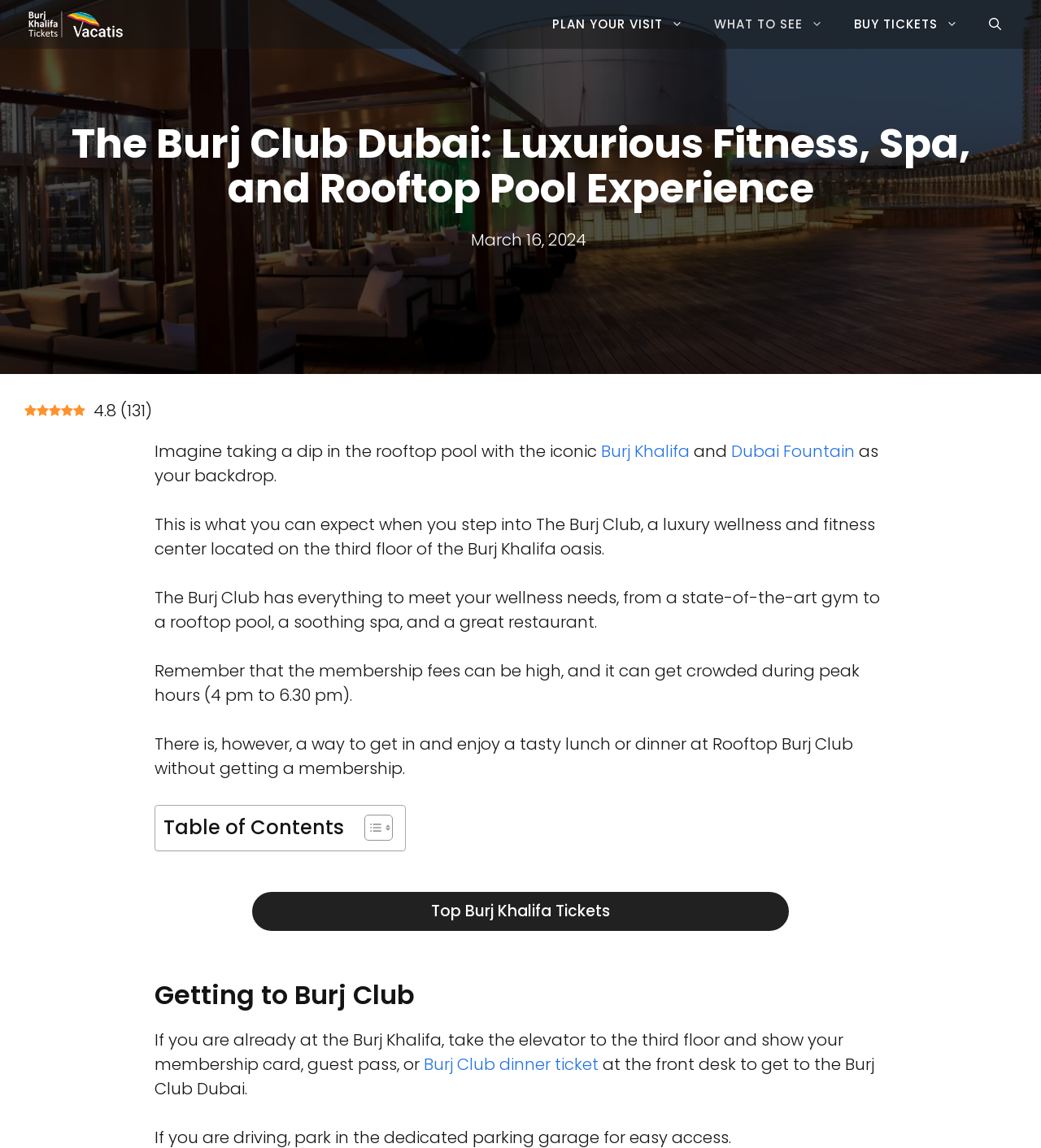Specify the bounding box coordinates of the region I need to click to perform the following instruction: "Toggle the Table of Content". The coordinates must be four float numbers in the range of 0 to 1, i.e., [left, top, right, bottom].

[0.338, 0.709, 0.373, 0.733]